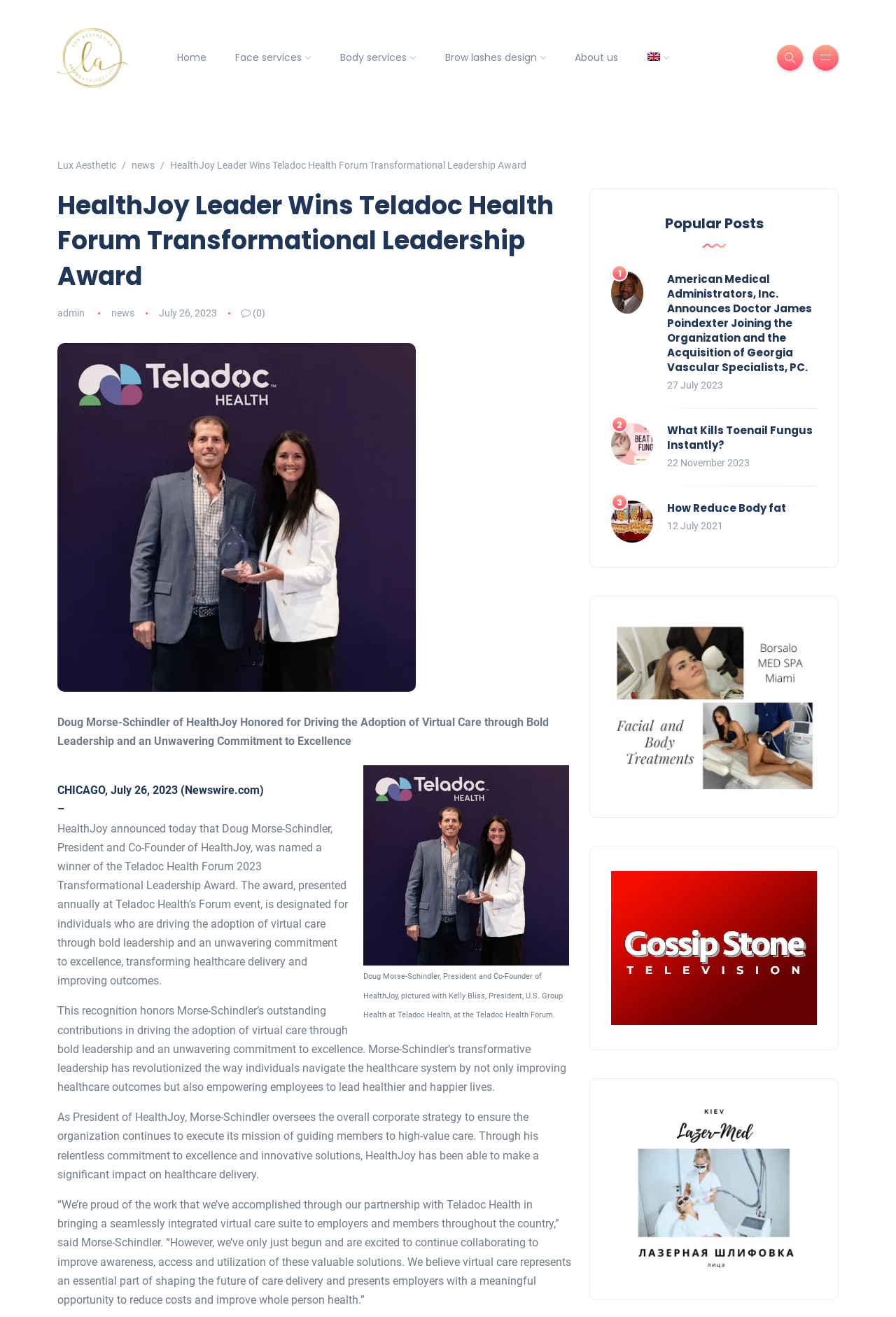Please answer the following question as detailed as possible based on the image: 
What is the topic of the popular post 'What Kills Toenail Fungus Instantly?'?

The answer can be found in the link 'What Kills Toenail Fungus Instantly?' which is a popular post, and the topic is clearly indicated by the title.